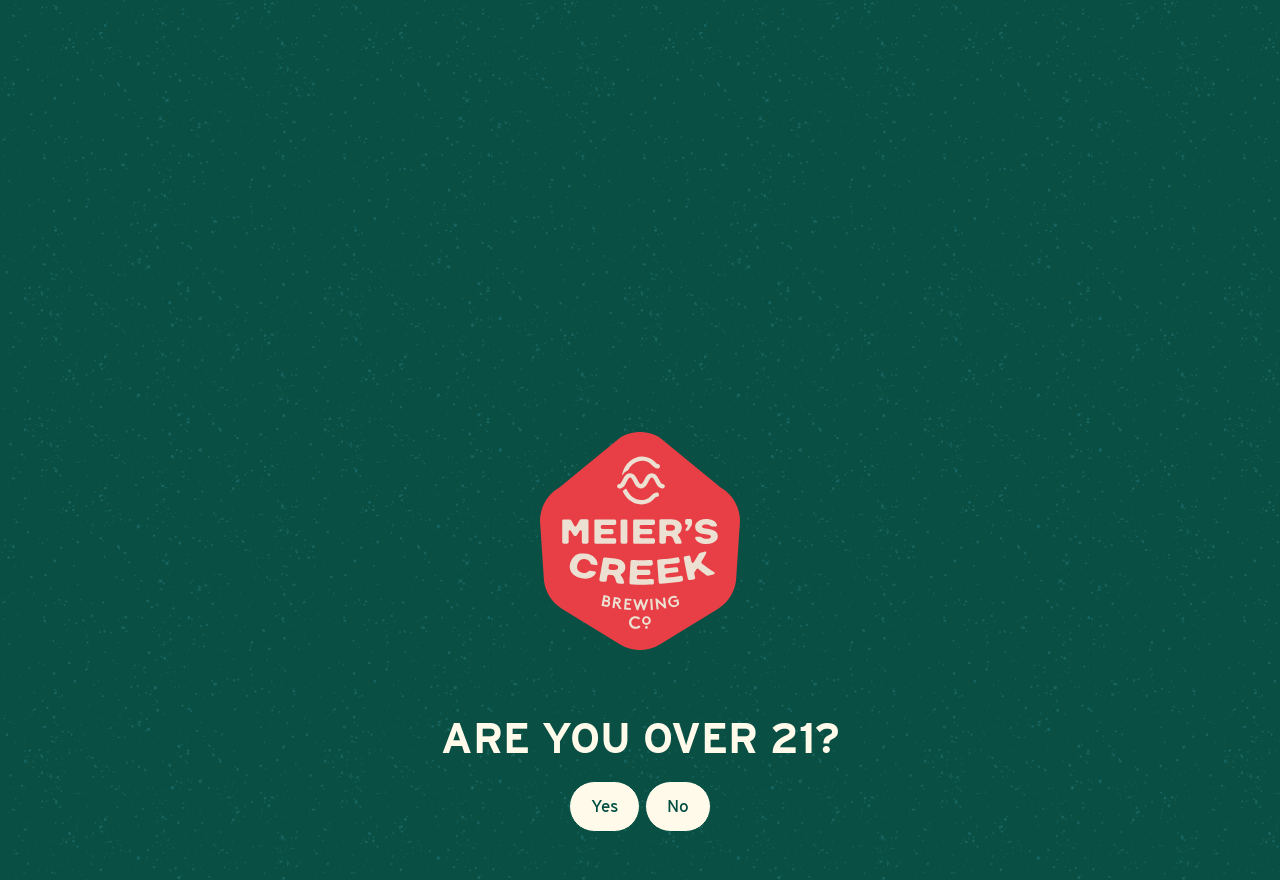What options are provided to answer the age verification question?
Provide a detailed and extensive answer to the question.

The webpage asks the question 'ARE YOU OVER 21?' and provides two options to answer: 'Yes' and 'No'. These options can be identified by their corresponding links.